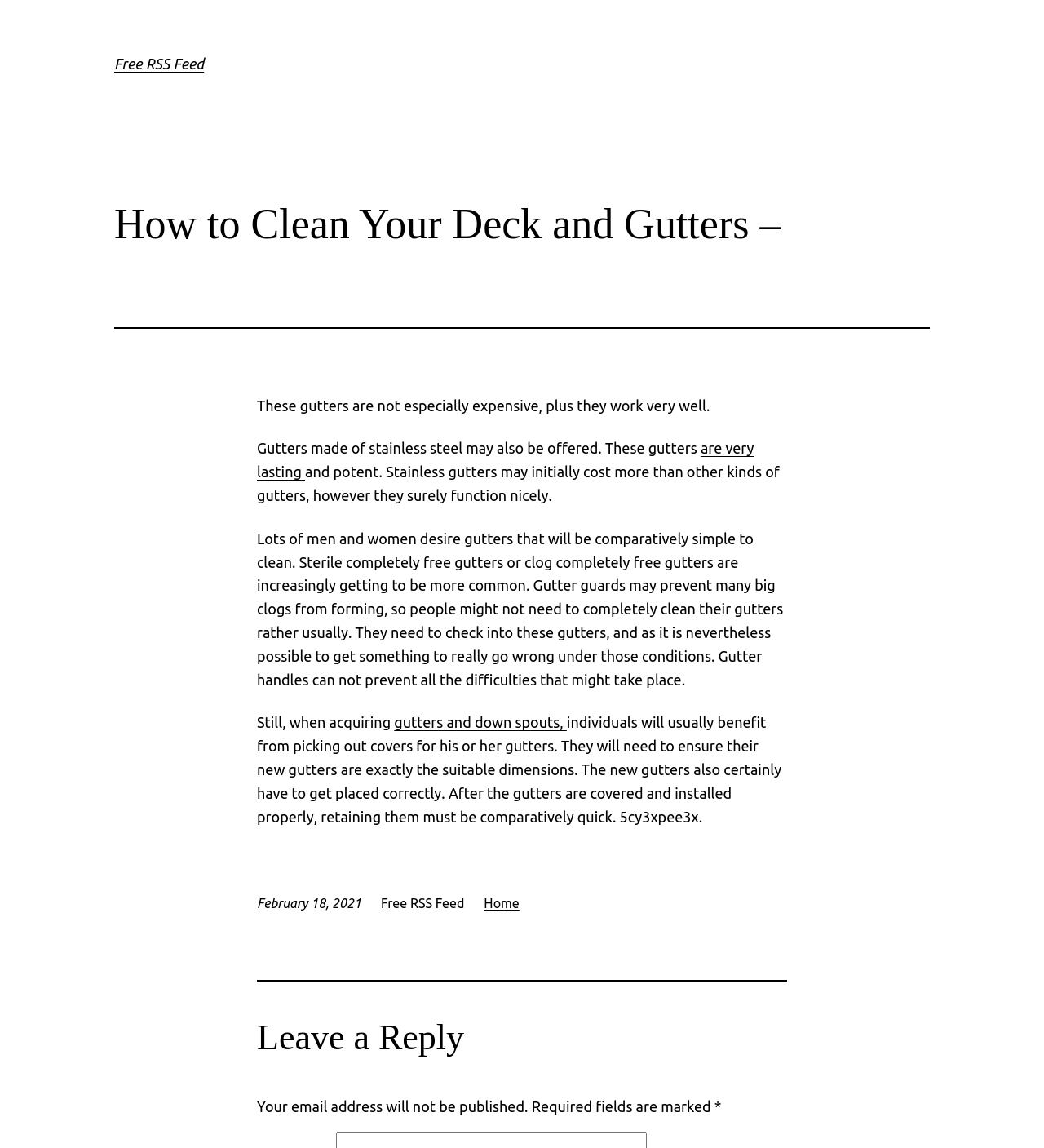Create an elaborate caption that covers all aspects of the webpage.

The webpage is about cleaning decks and gutters, with a focus on the benefits of stainless steel gutters. At the top, there is a heading "How to Clean Your Deck and Gutters" followed by a horizontal separator. Below the separator, there are several paragraphs of text discussing the advantages of stainless steel gutters, including their durability and effectiveness.

To the left of the main text, there is a link to "Free RSS Feed" which is also a heading. Below this link, there is a time stamp "February 18, 2021" and another link to "Home". 

The main text is divided into several sections, with links scattered throughout. The text discusses the importance of choosing the right size of gutters, installing them correctly, and maintaining them. There are also mentions of gutter guards and their benefits.

At the bottom of the page, there is a section for leaving a reply, with a heading "Leave a Reply" and a note that email addresses will not be published. Required fields are marked with an asterisk.